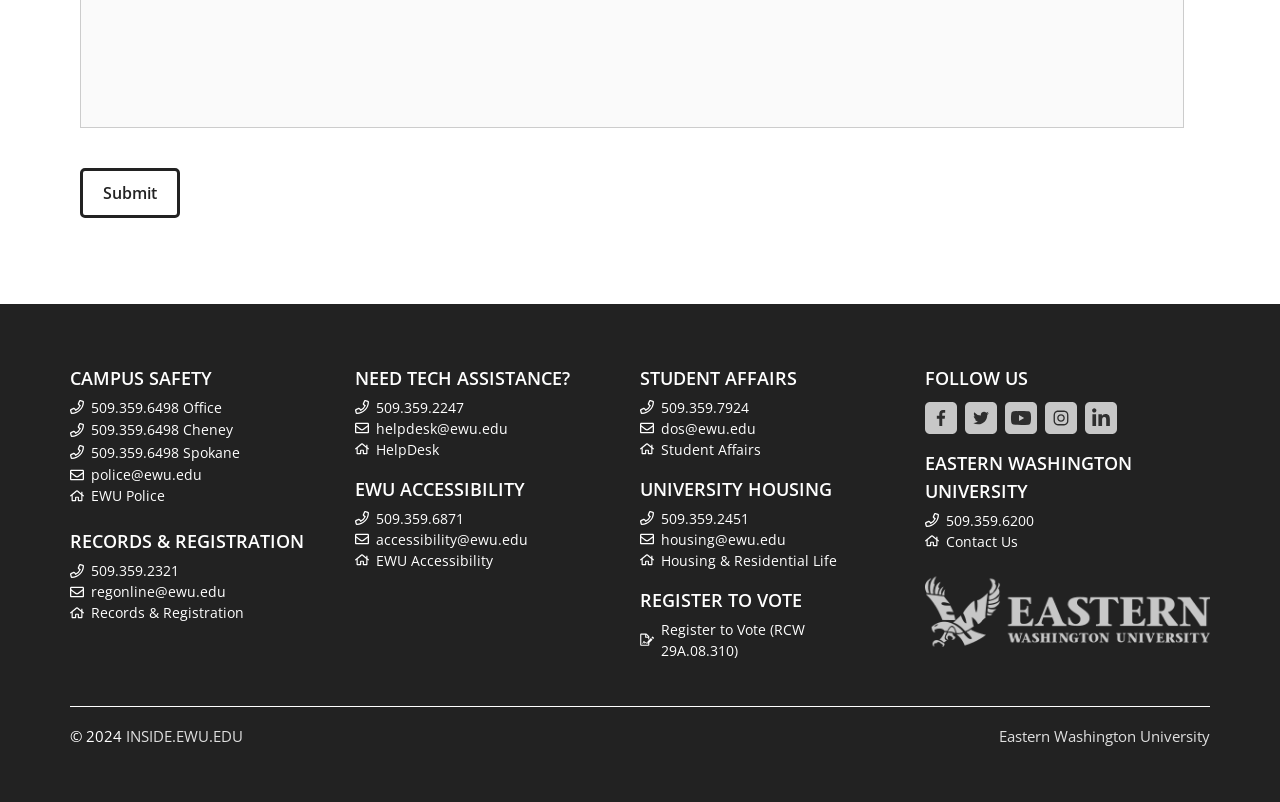What is the name of the department that handles student affairs?
Make sure to answer the question with a detailed and comprehensive explanation.

I found the name of the department that handles student affairs by looking at the links under the 'STUDENT AFFAIRS' heading, which is located near the bottom of the webpage. The department is simply called 'Student Affairs', and it provides contact information and resources for students.